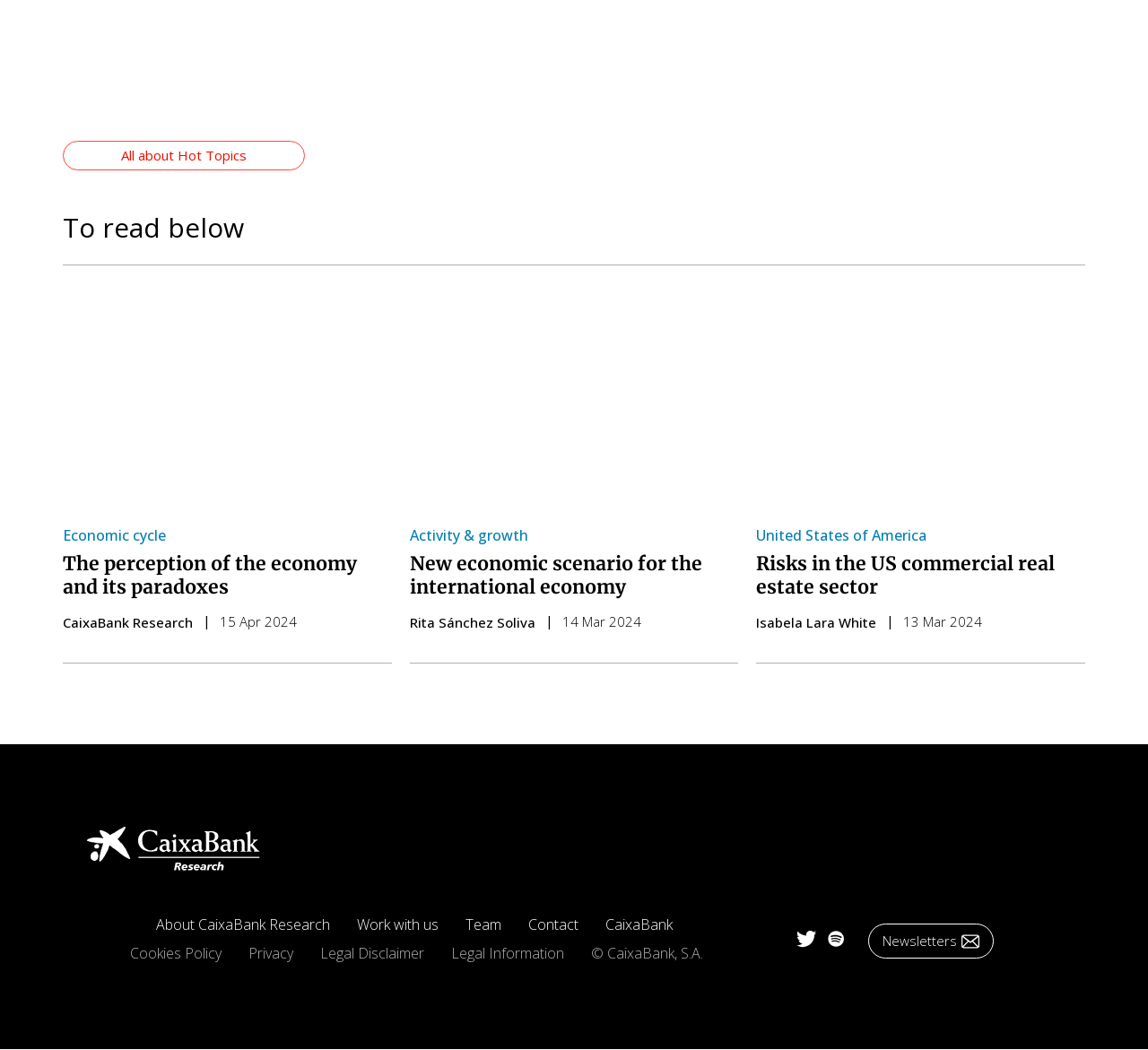What is the date of the third article?
Please provide a comprehensive answer based on the contents of the image.

The third article is located at the top-right of the webpage, and its date is '13 Mar 2024', which is indicated by the StaticText element with OCR text '13 Mar 2024'.